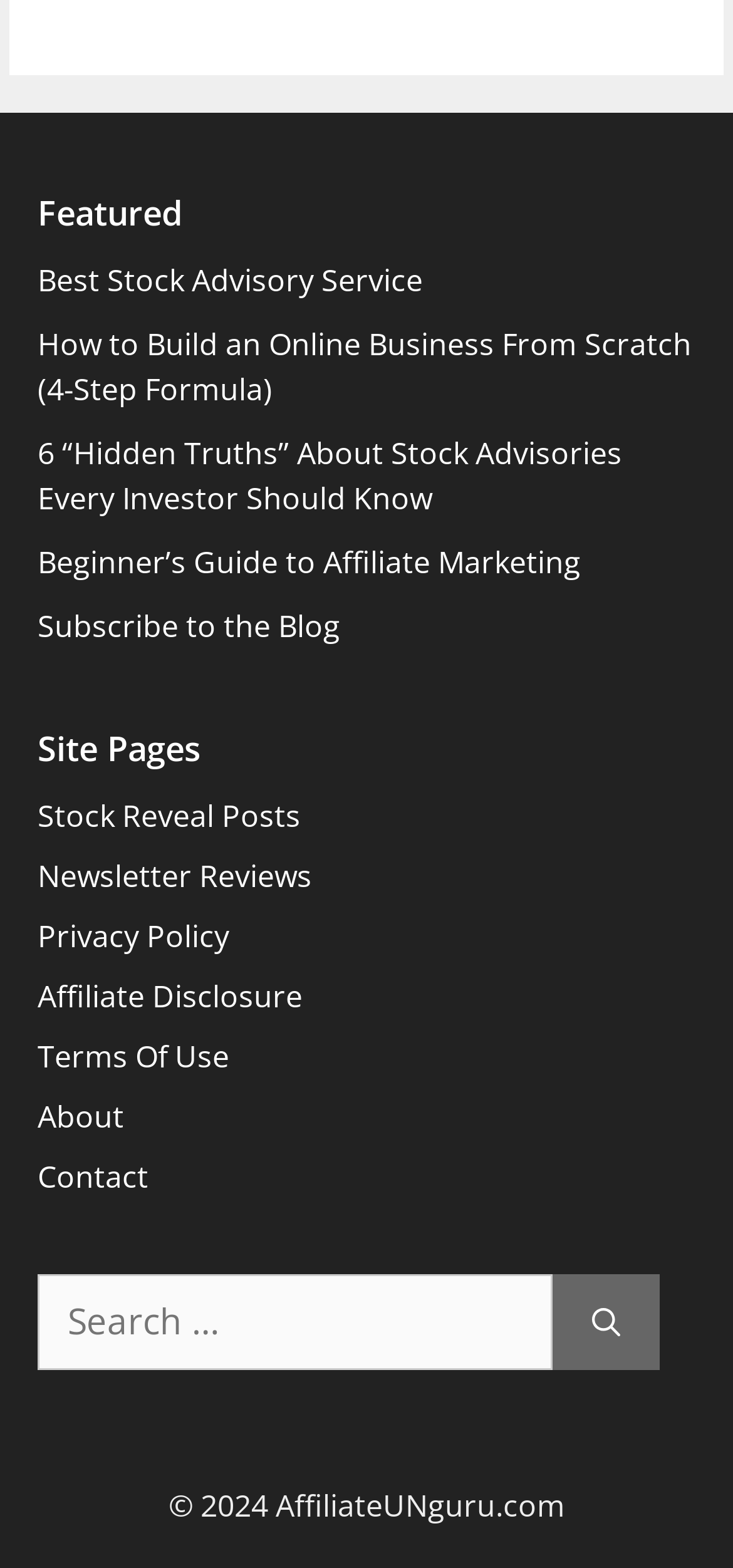Pinpoint the bounding box coordinates of the clickable area necessary to execute the following instruction: "Search for something". The coordinates should be given as four float numbers between 0 and 1, namely [left, top, right, bottom].

[0.051, 0.813, 0.754, 0.874]